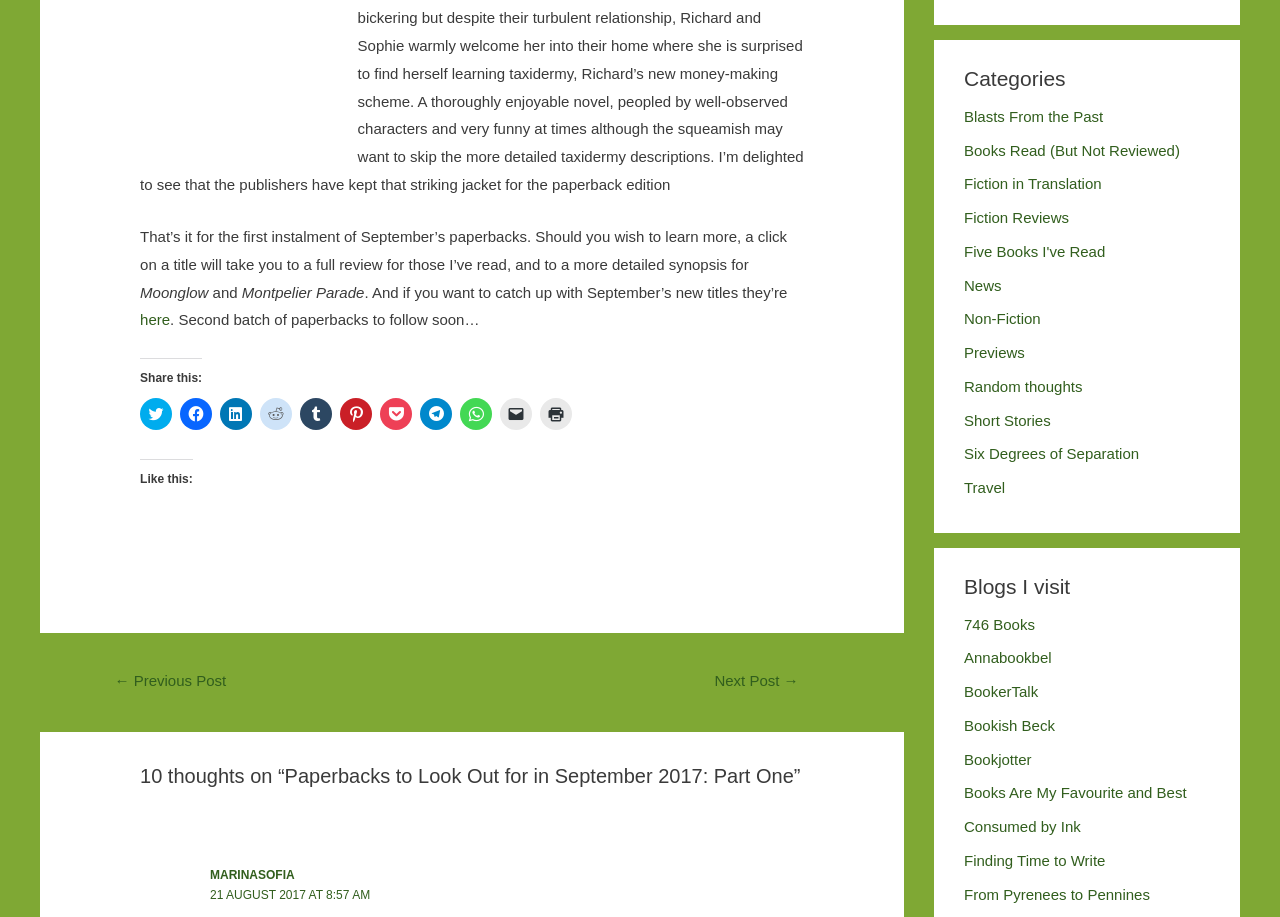Please identify the bounding box coordinates of the clickable region that I should interact with to perform the following instruction: "Click to share on Twitter". The coordinates should be expressed as four float numbers between 0 and 1, i.e., [left, top, right, bottom].

[0.109, 0.434, 0.134, 0.469]